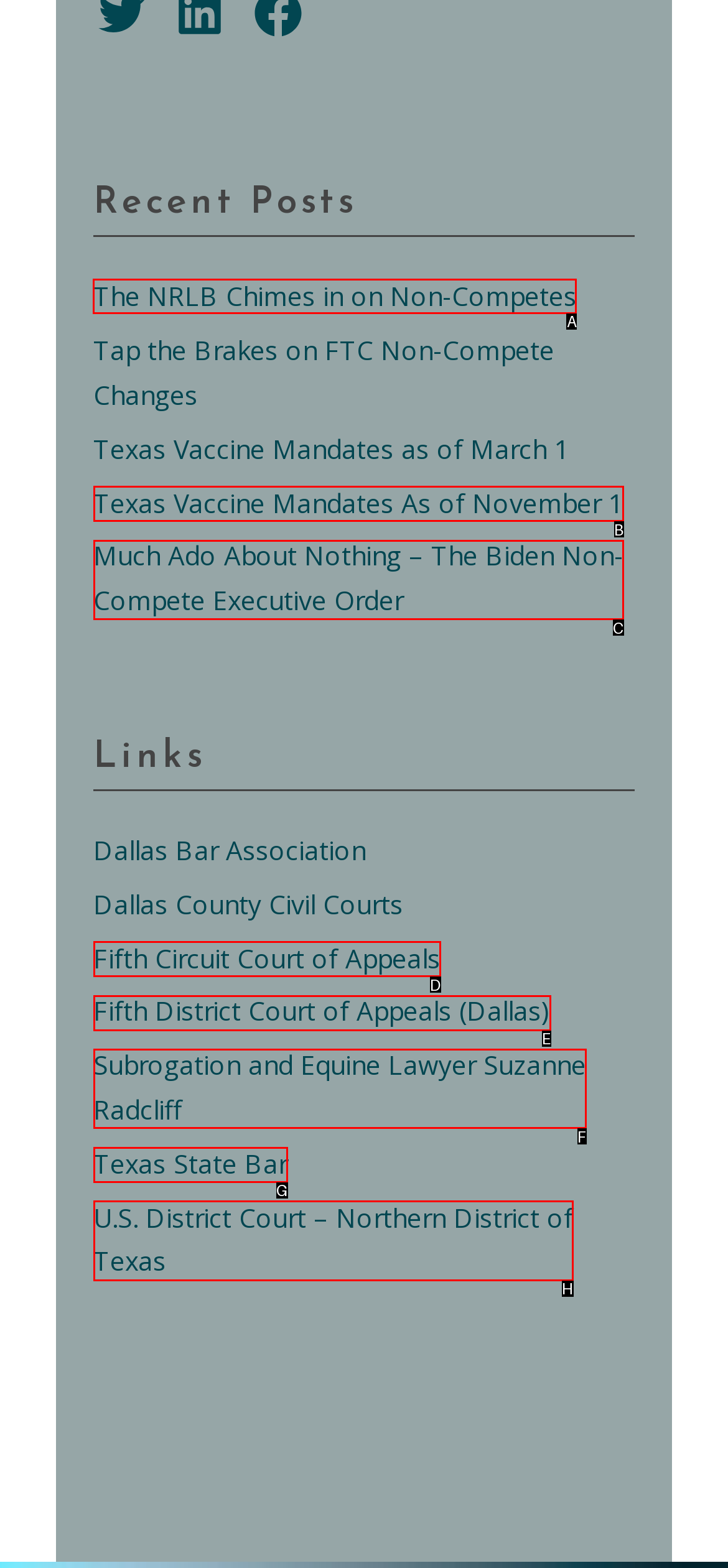Tell me which option I should click to complete the following task: read about NRLB non-competes Answer with the option's letter from the given choices directly.

A